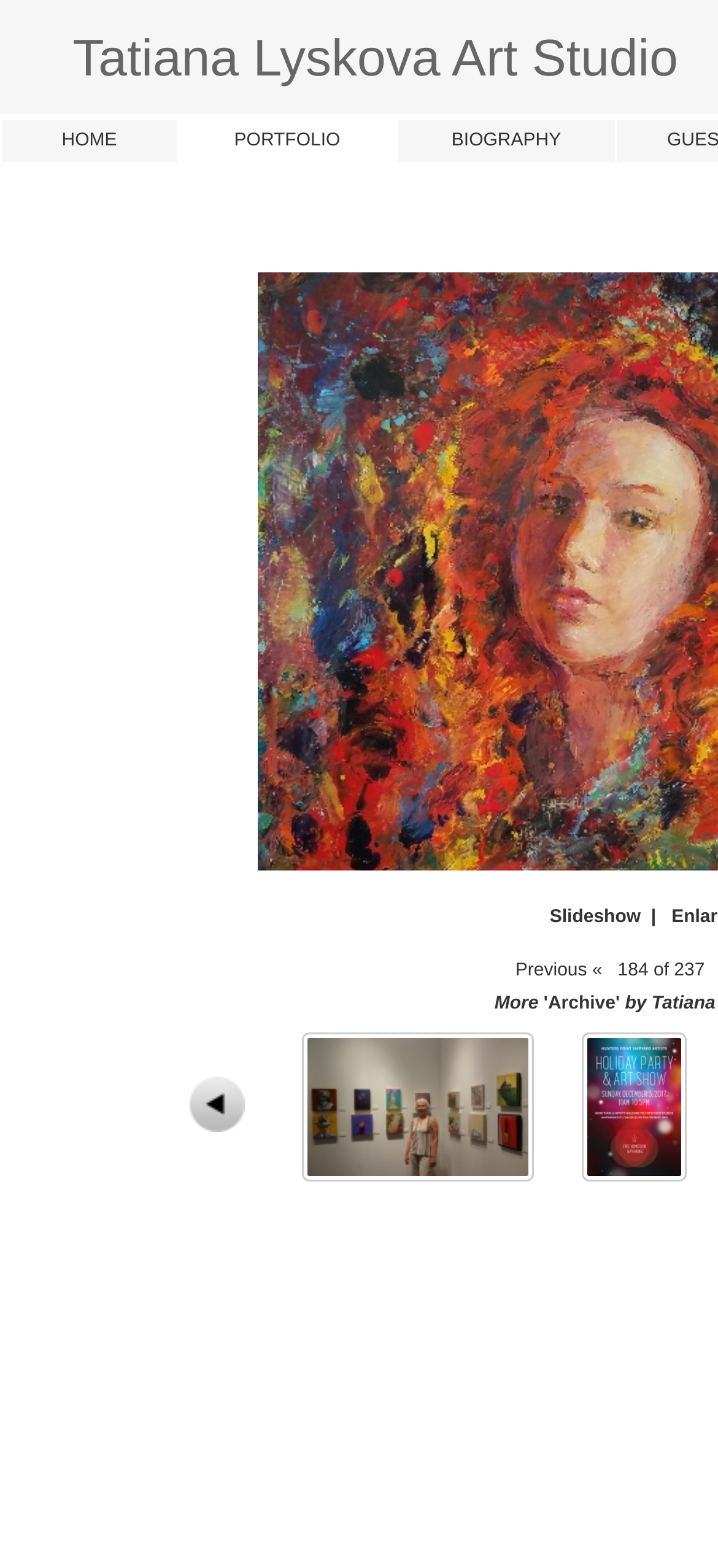What is the theme of the artwork?
Look at the image and answer the question with a single word or phrase.

Girl with red hair